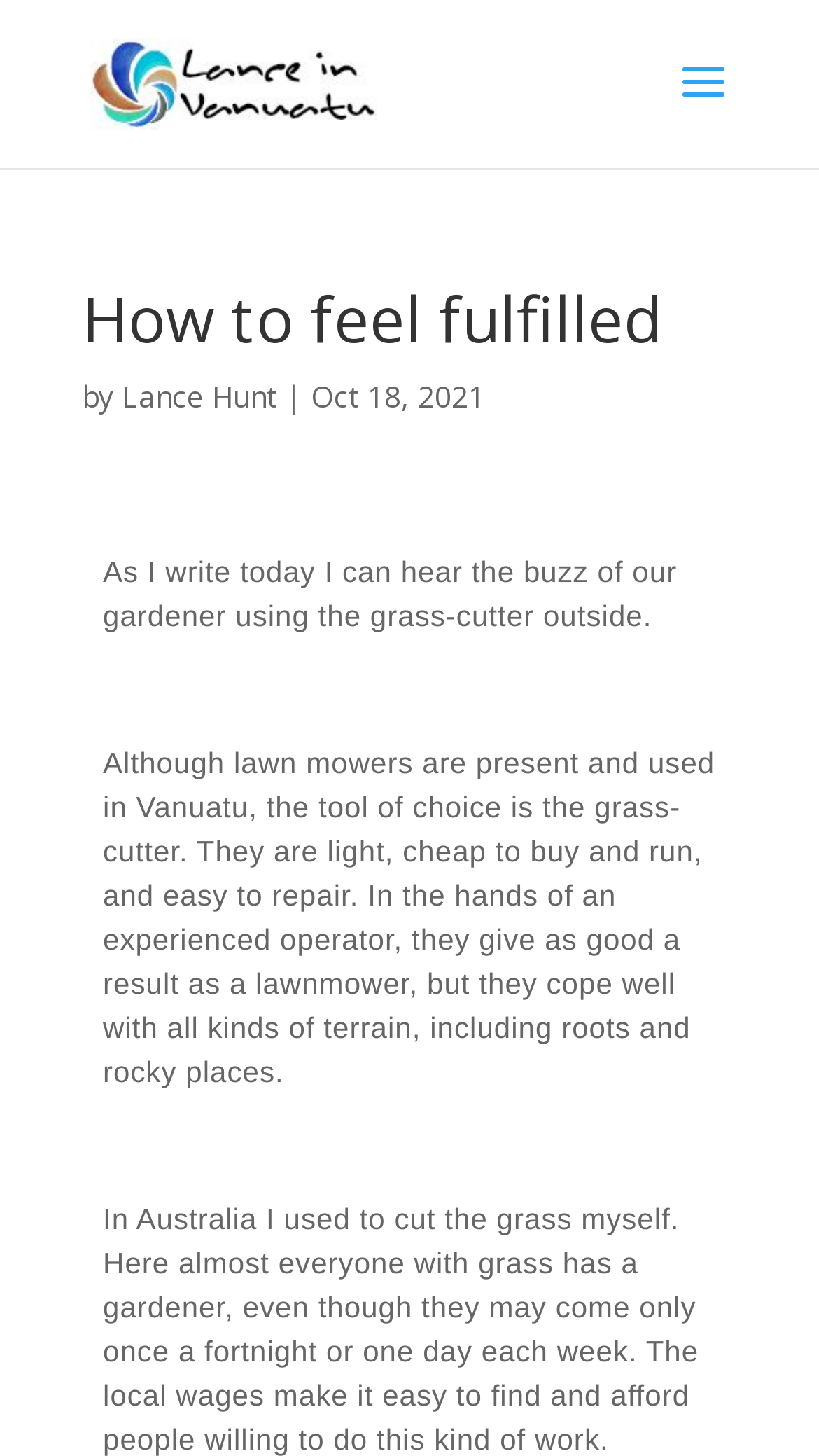Determine the bounding box of the UI component based on this description: "Lance Hunt". The bounding box coordinates should be four float values between 0 and 1, i.e., [left, top, right, bottom].

[0.149, 0.258, 0.338, 0.286]